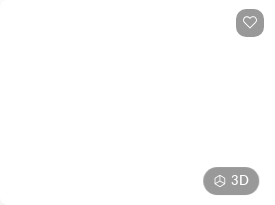What feature is available for viewing the property?
Look at the image and answer the question with a single word or phrase.

3D